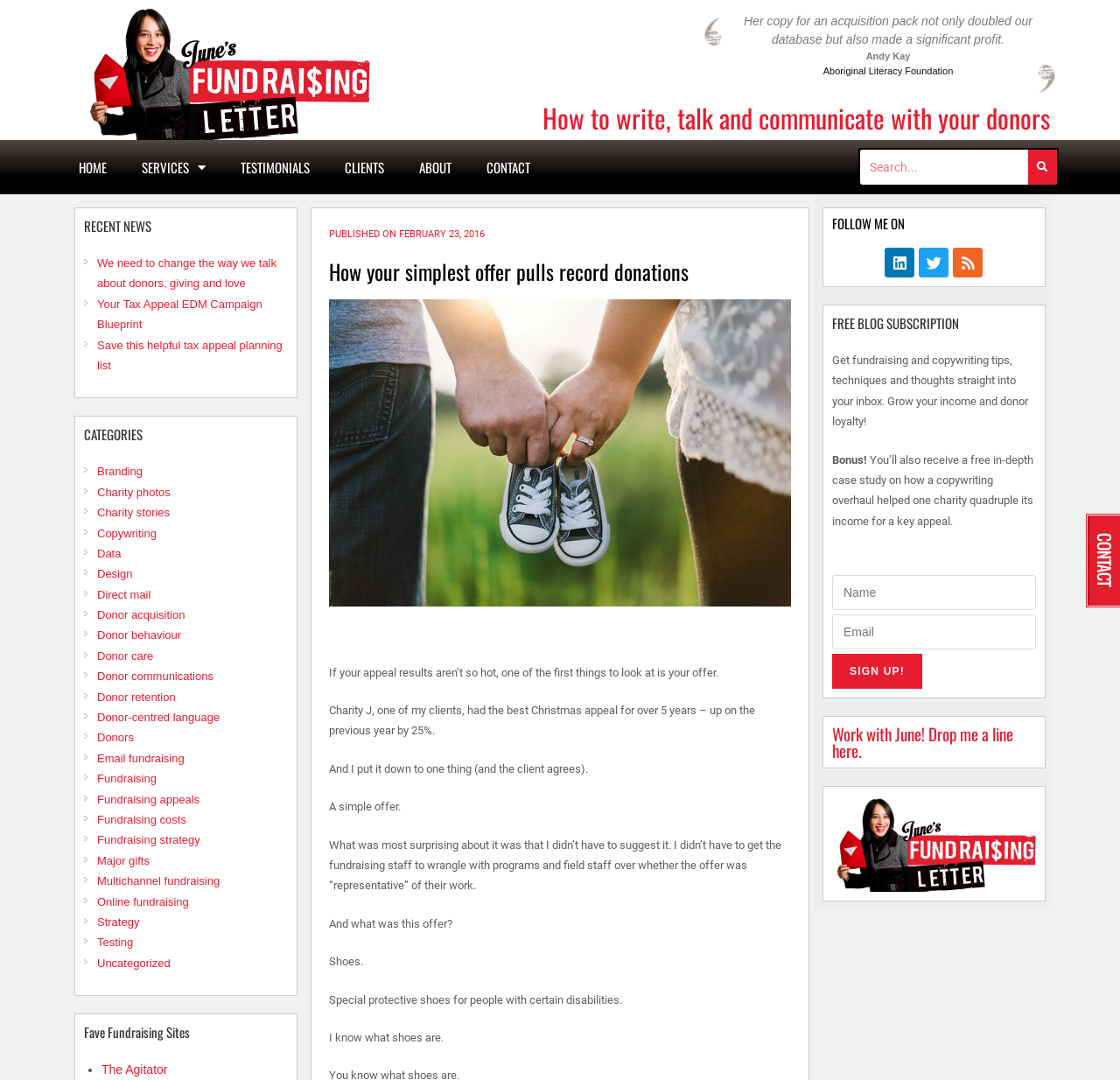Find the bounding box coordinates of the clickable area required to complete the following action: "Sign up for the free blog subscription".

[0.743, 0.605, 0.823, 0.638]